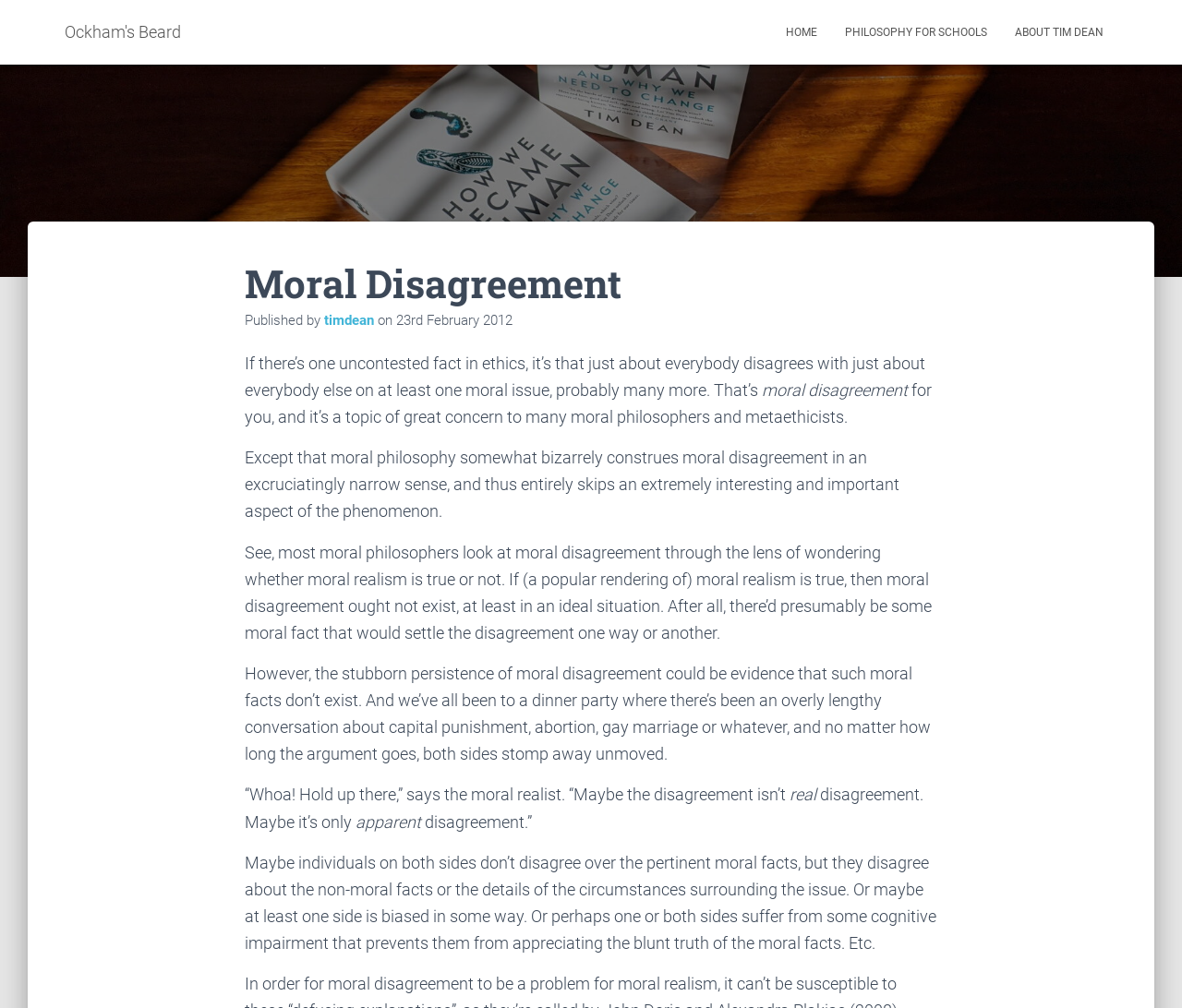Provide a brief response to the question below using a single word or phrase: 
How many links are present in the top navigation bar?

4